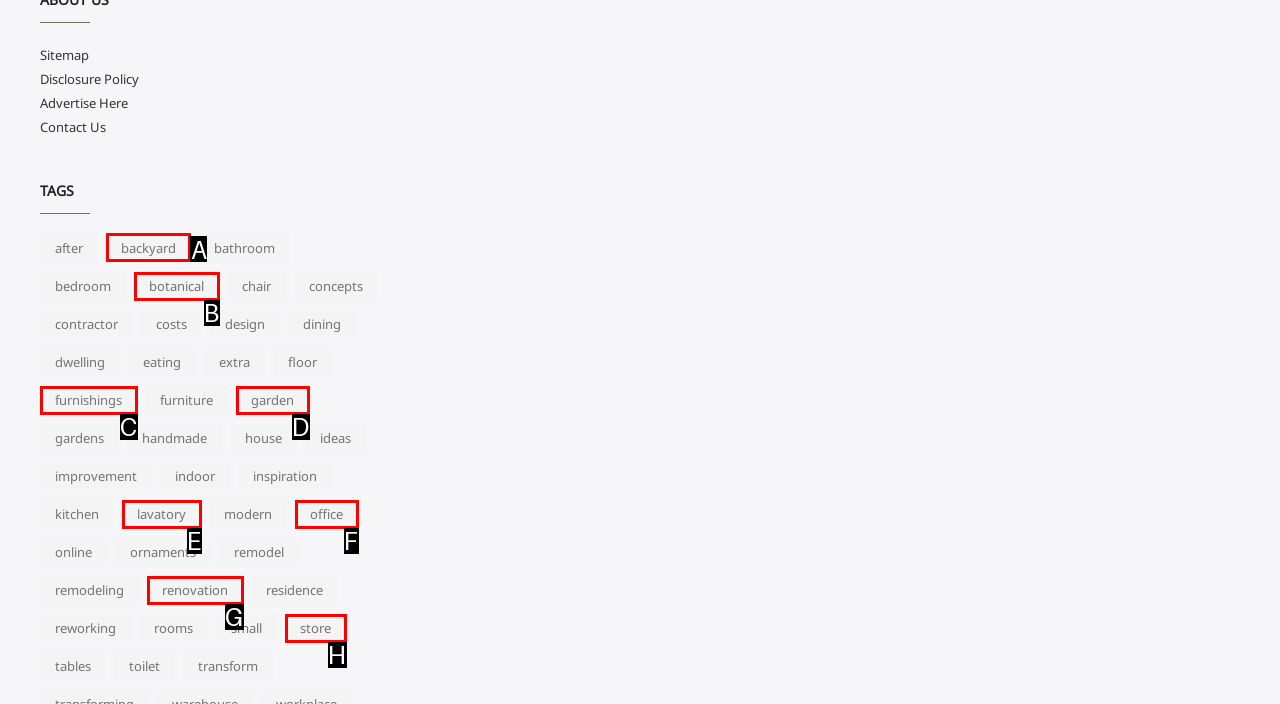Which option should be clicked to execute the following task: search IRIS? Respond with the letter of the selected option.

None